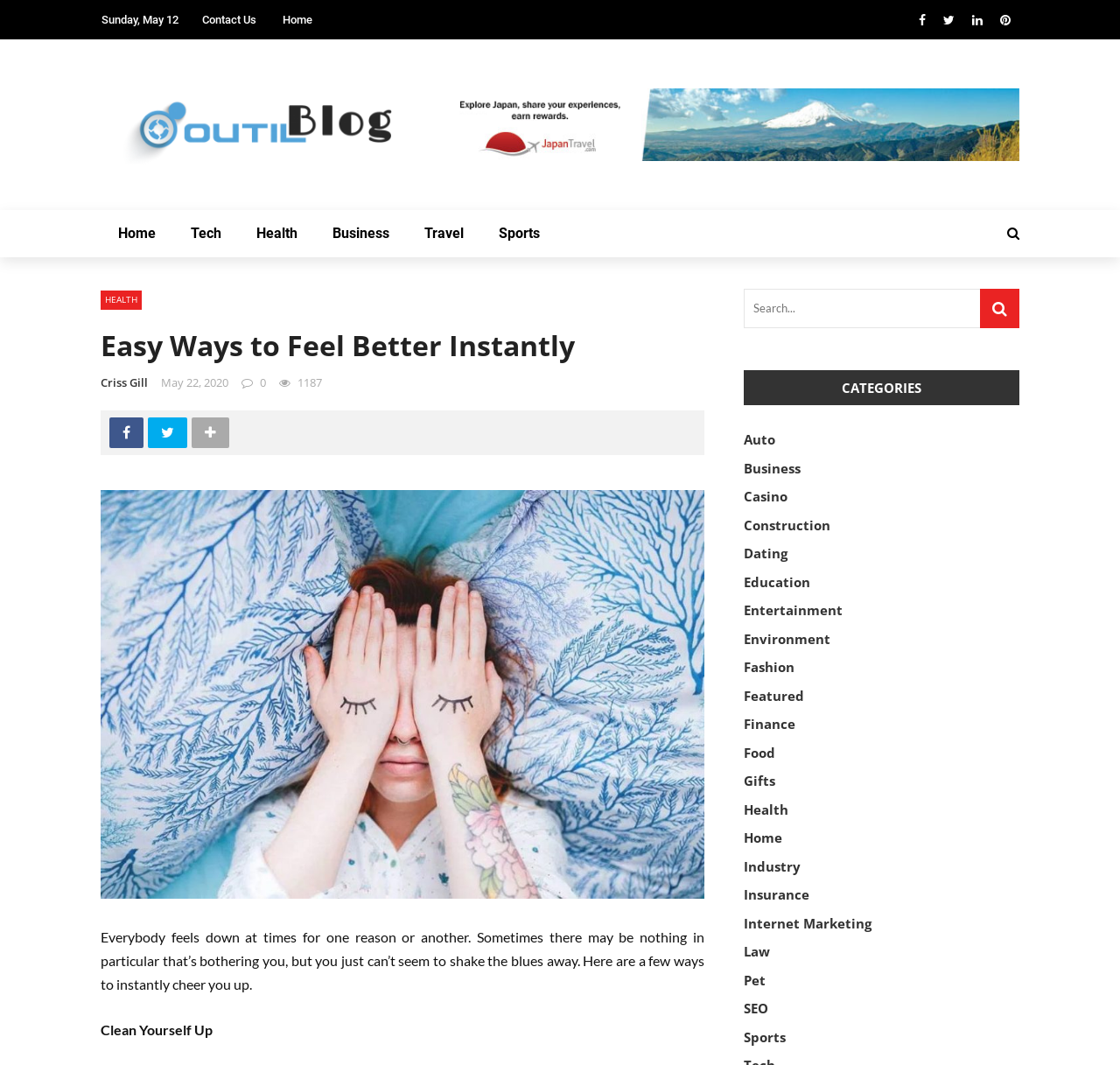Please identify the bounding box coordinates of the element on the webpage that should be clicked to follow this instruction: "Check the Facebook page". The bounding box coordinates should be given as four float numbers between 0 and 1, formatted as [left, top, right, bottom].

[0.098, 0.392, 0.132, 0.42]